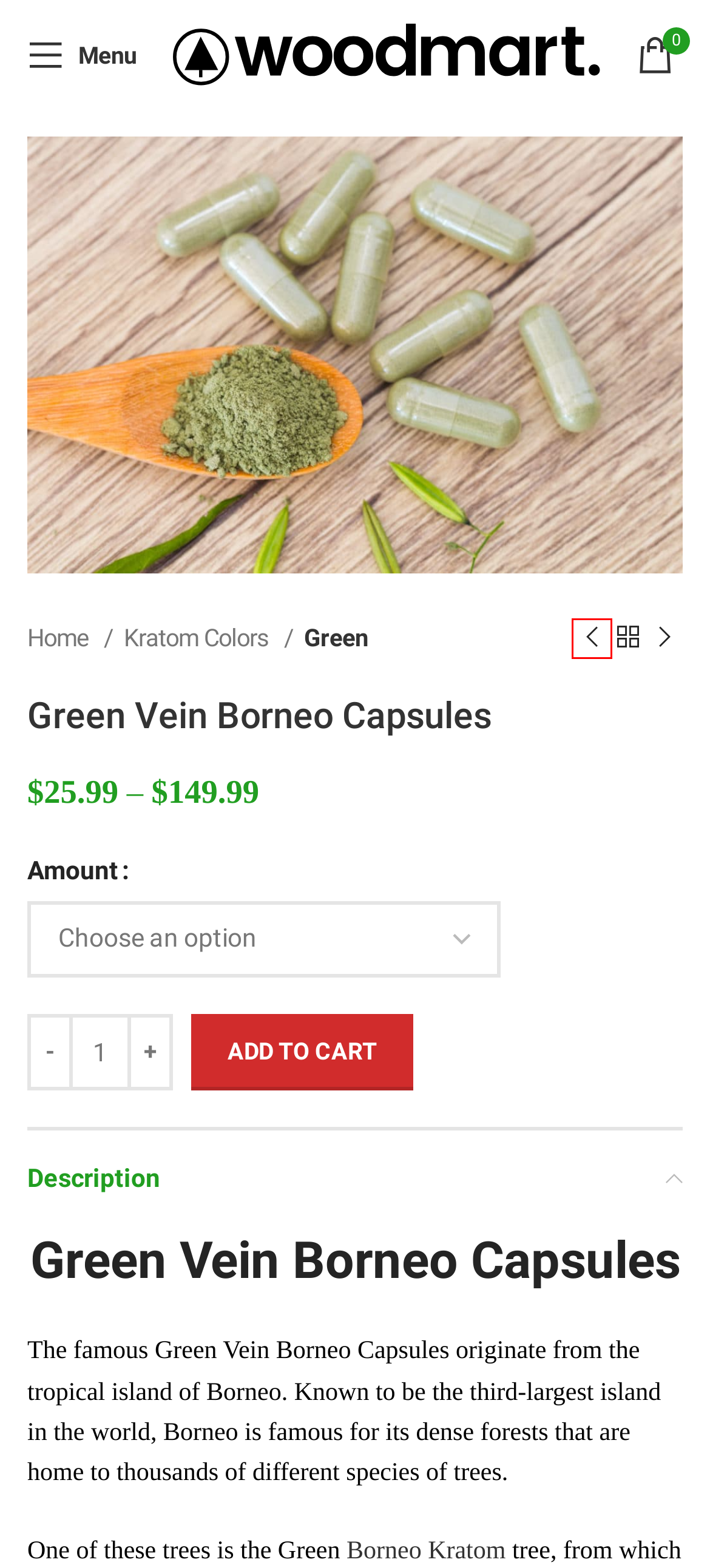Look at the screenshot of a webpage where a red rectangle bounding box is present. Choose the webpage description that best describes the new webpage after clicking the element inside the red bounding box. Here are the candidates:
A. Green Sumatra Kratom Capsules | Organic Kratom Powered Isolates
B. Products Archive - Green Leaf Kratom
C. Green Kratom Powder & Capsules - Green Leaf Kratom
D. Green Kratom For Sale | Buy Kratom | Strongest Maeng Da
E. Buy Green Riau Kratom Capsules | Green Leaf Kratom
F. Kratom Kratom Colors For Sale - Green Leaf Kratom
G. Organic Borneo Kratom Powder & Capsules - Green Leaf Kratom
H. Cart - Green Leaf Kratom

A